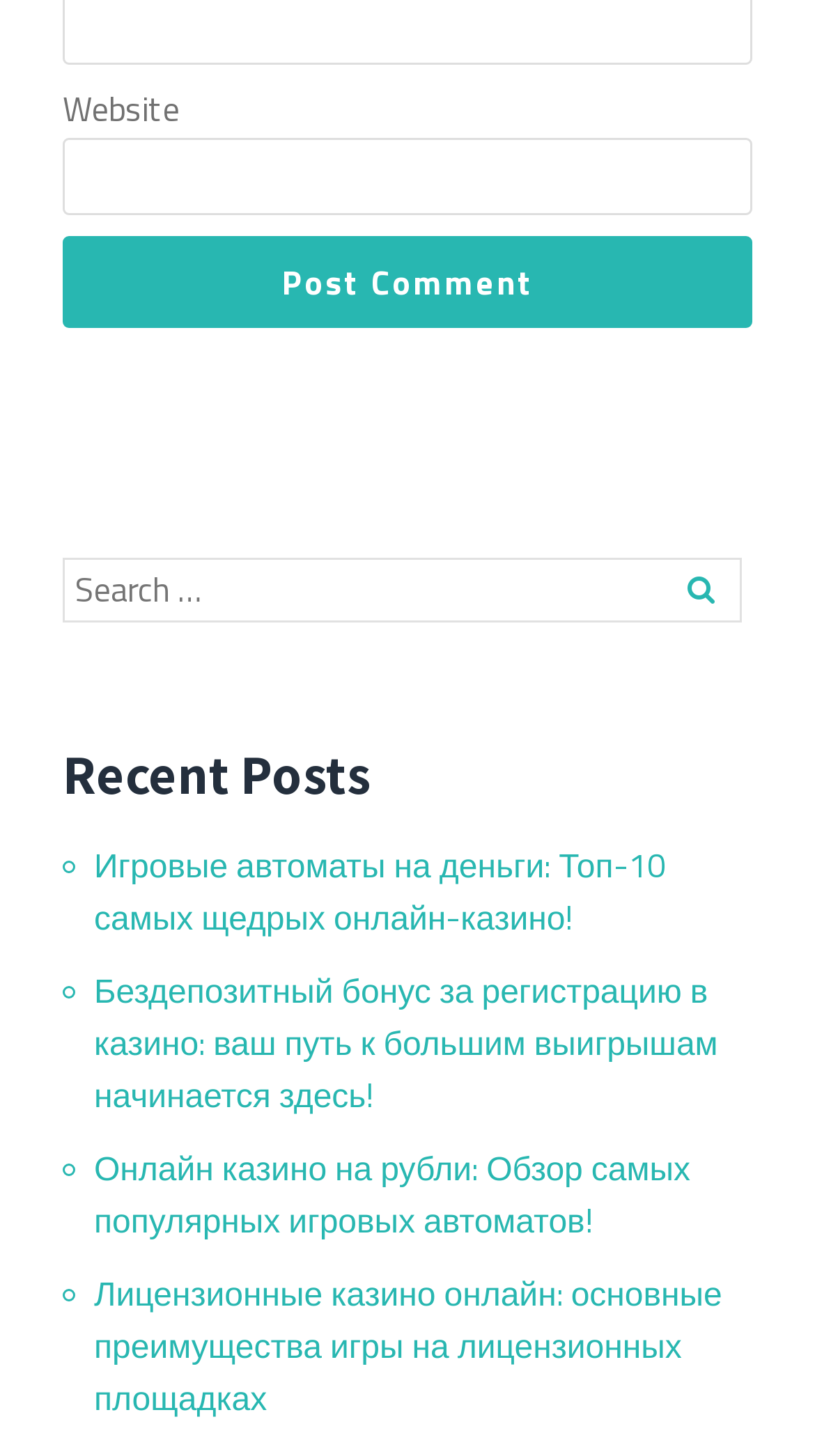Using the description "alt="Instagram Button" title="elbküchen via Instagram"", locate and provide the bounding box of the UI element.

None